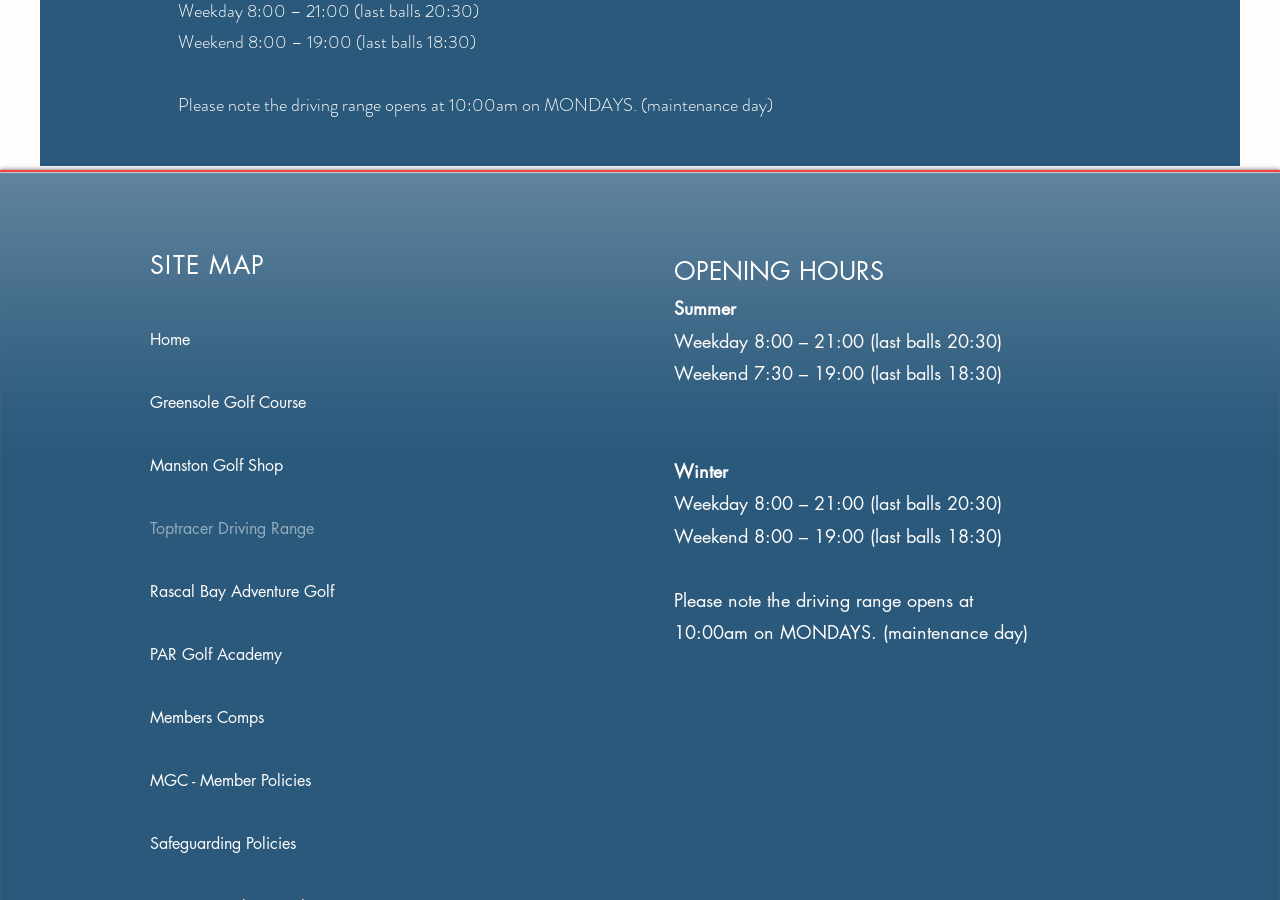Kindly provide the bounding box coordinates of the section you need to click on to fulfill the given instruction: "go to Home".

[0.117, 0.342, 0.302, 0.412]